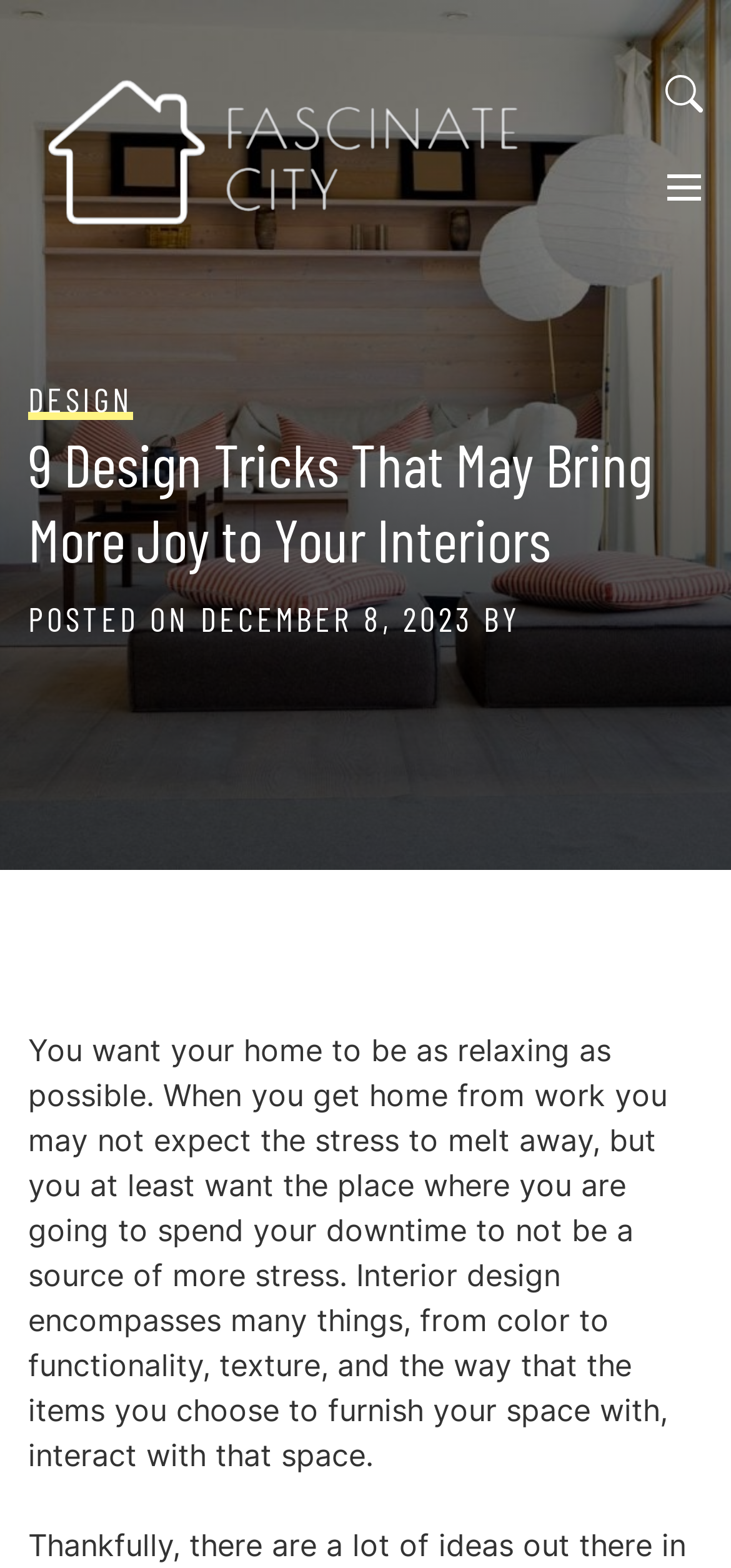Determine the bounding box for the UI element as described: "alt="Fascinate city"". The coordinates should be represented as four float numbers between 0 and 1, formatted as [left, top, right, bottom].

[0.038, 0.024, 0.725, 0.158]